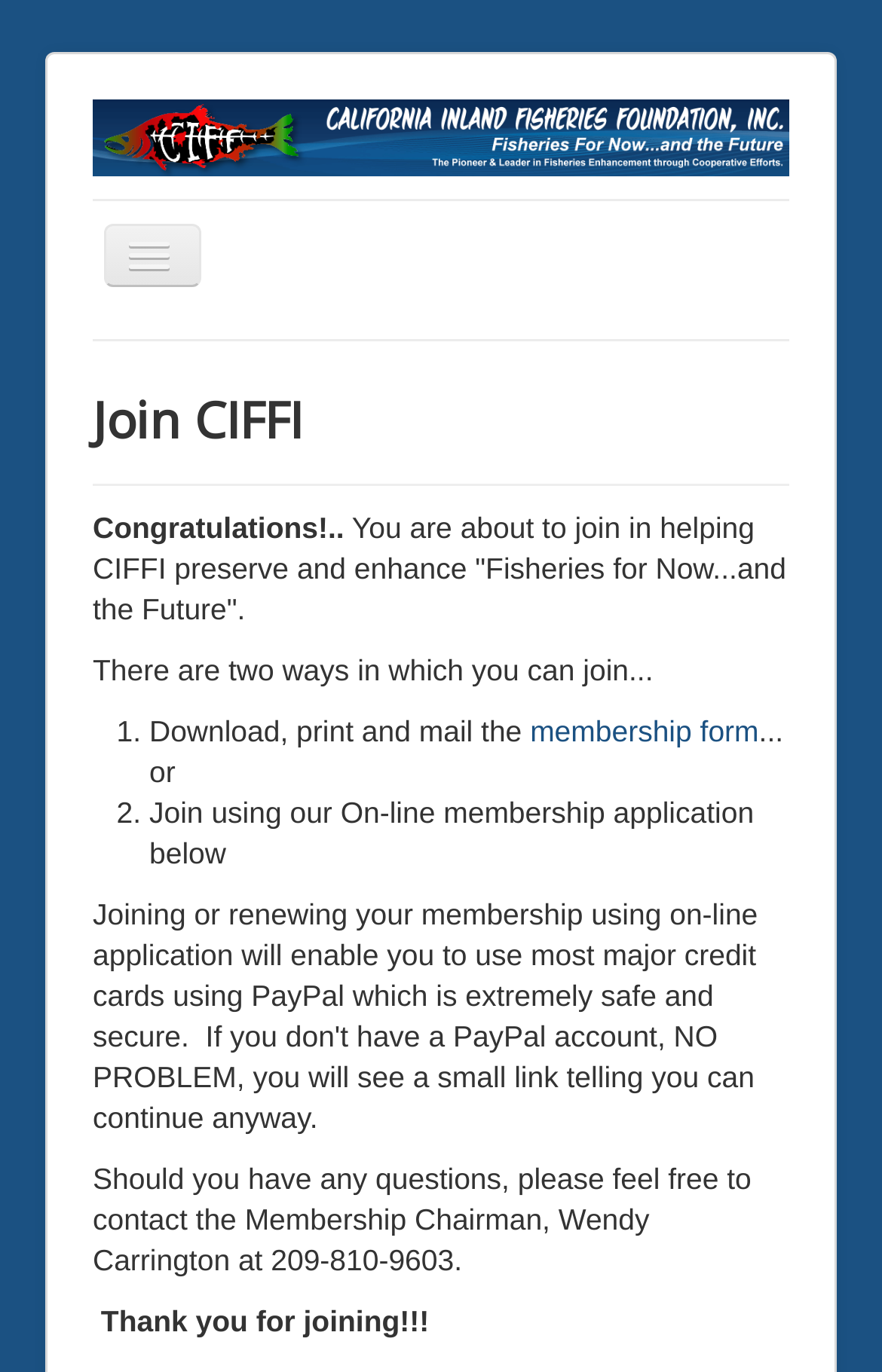What is the purpose of CIFFI?
Please look at the screenshot and answer using one word or phrase.

Enhance freshwater angling opportunities